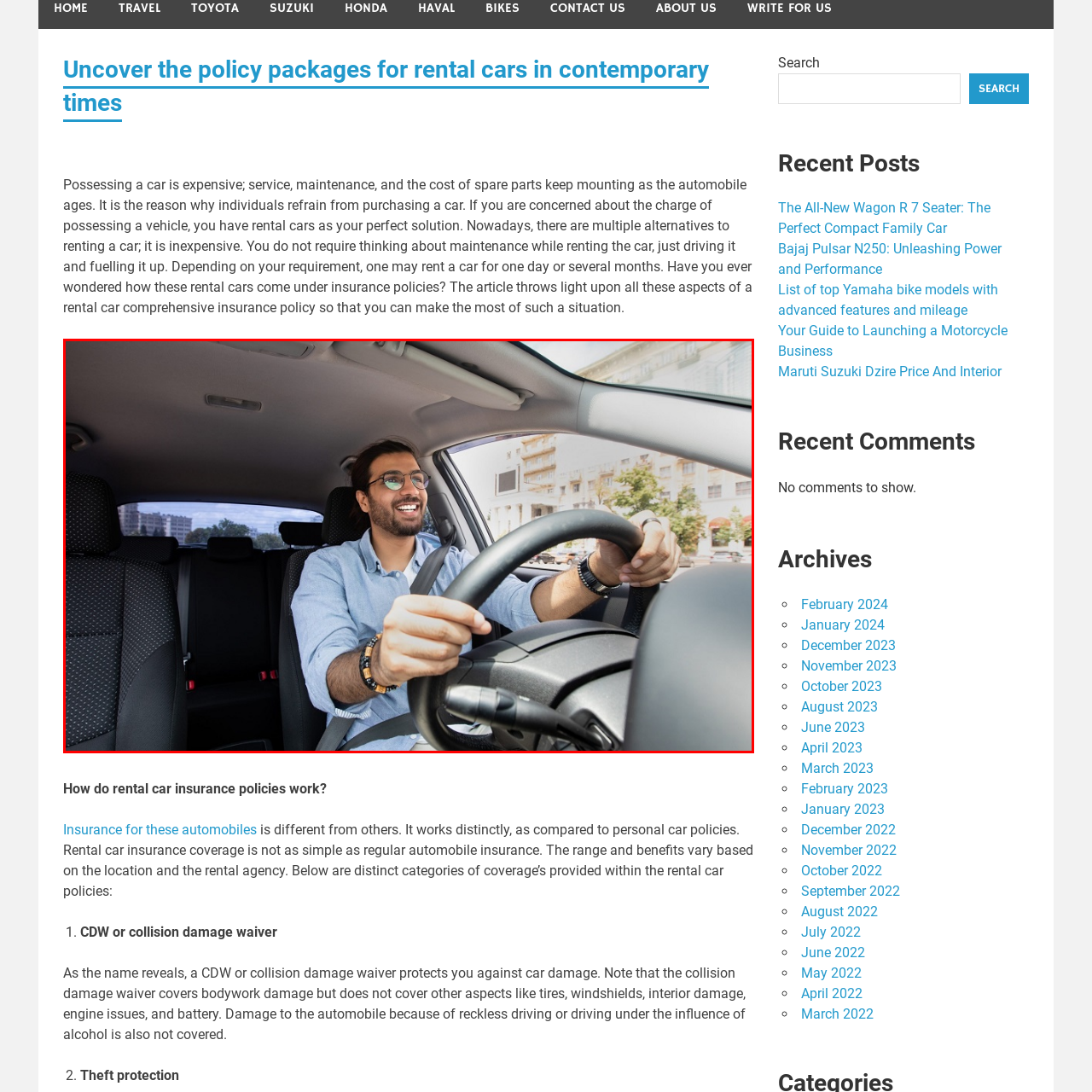Is the car's interior old and worn out?
Examine the image outlined by the red bounding box and answer the question with as much detail as possible.

The caption describes the interior of the car as modern and well-maintained, which implies that it is not old and worn out.